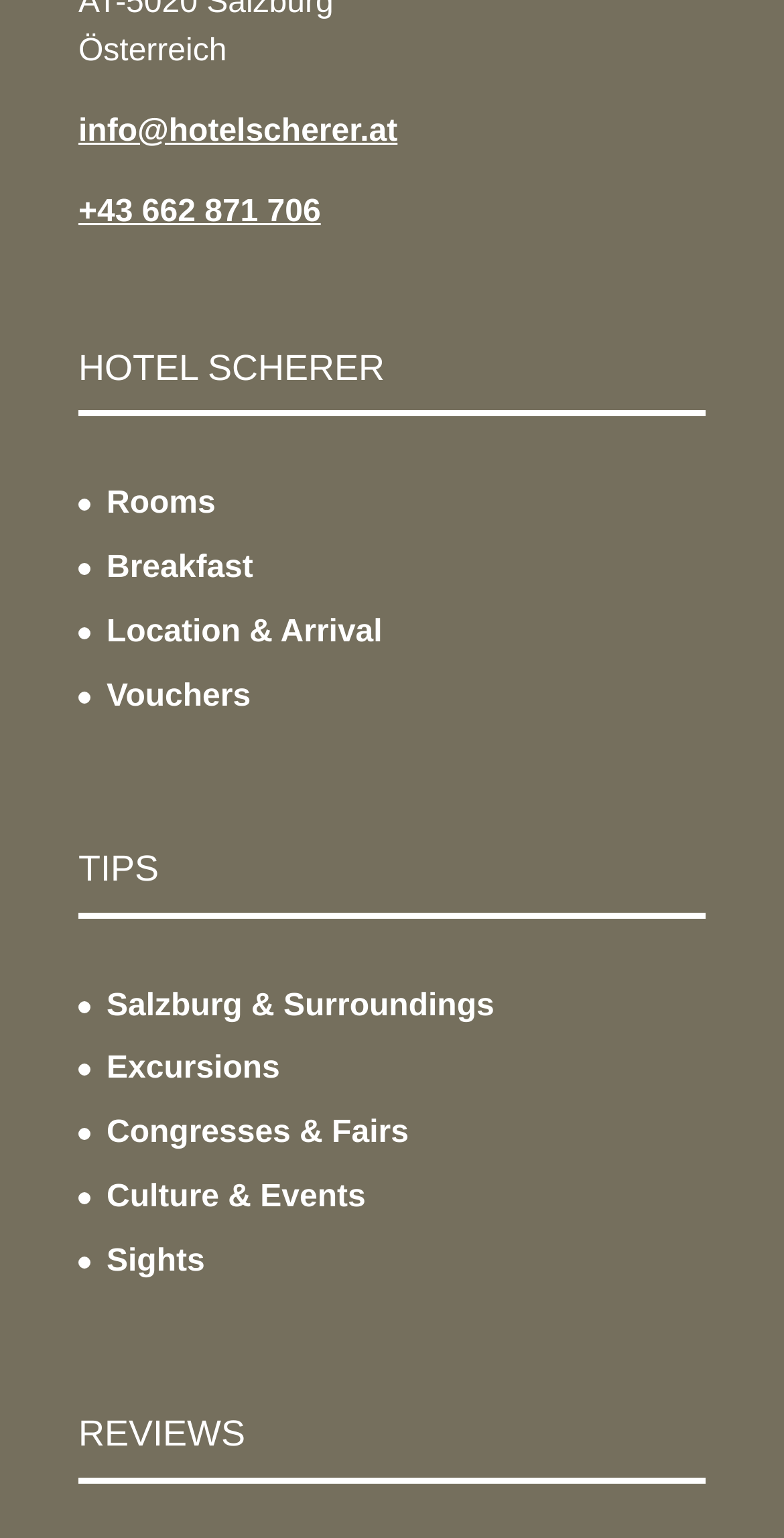Respond to the question below with a single word or phrase:
What is the email address of Hotel Scherer?

info@hotelscherer.at